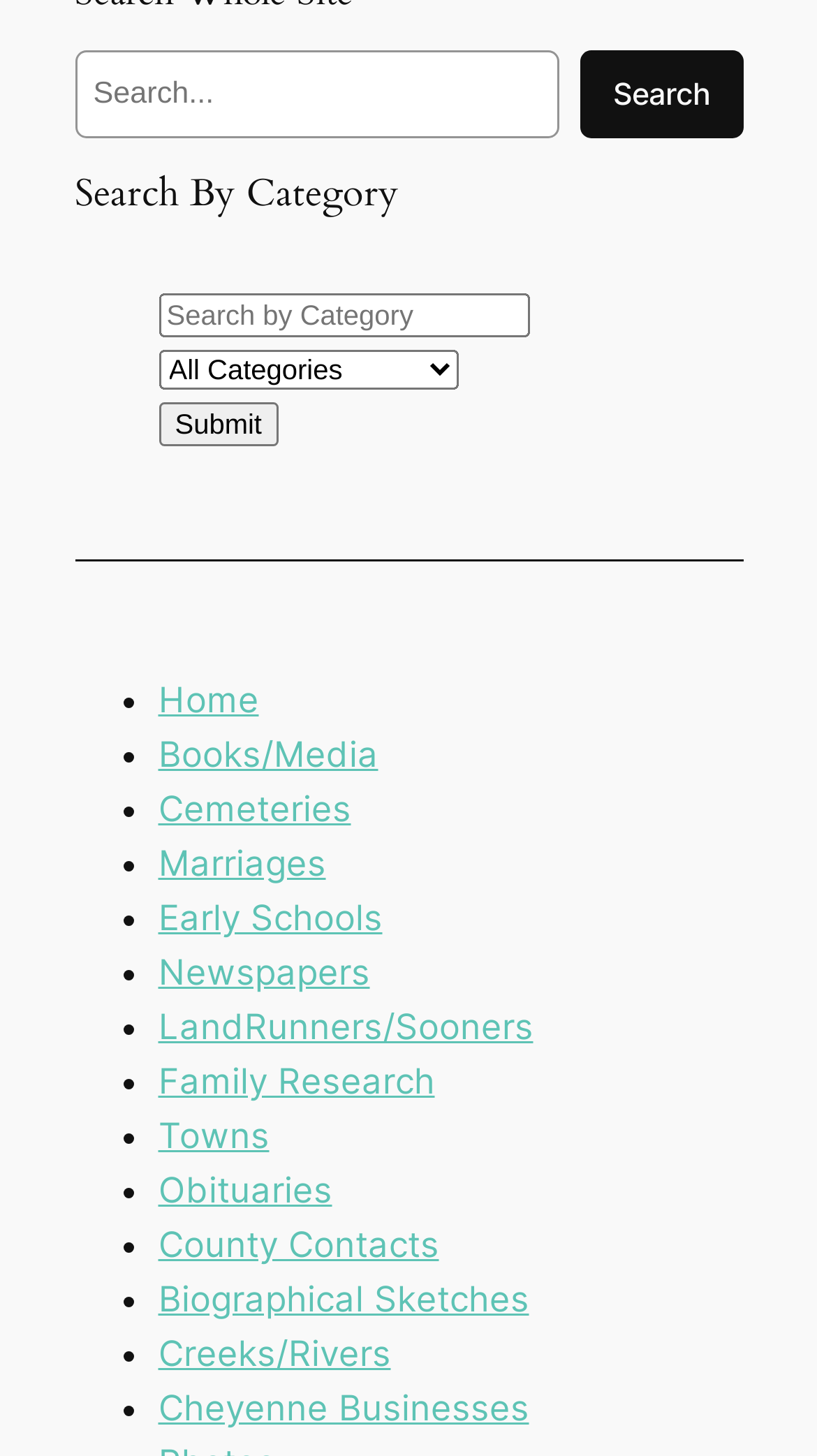Determine the bounding box for the described UI element: "Towns".

[0.194, 0.766, 0.329, 0.794]